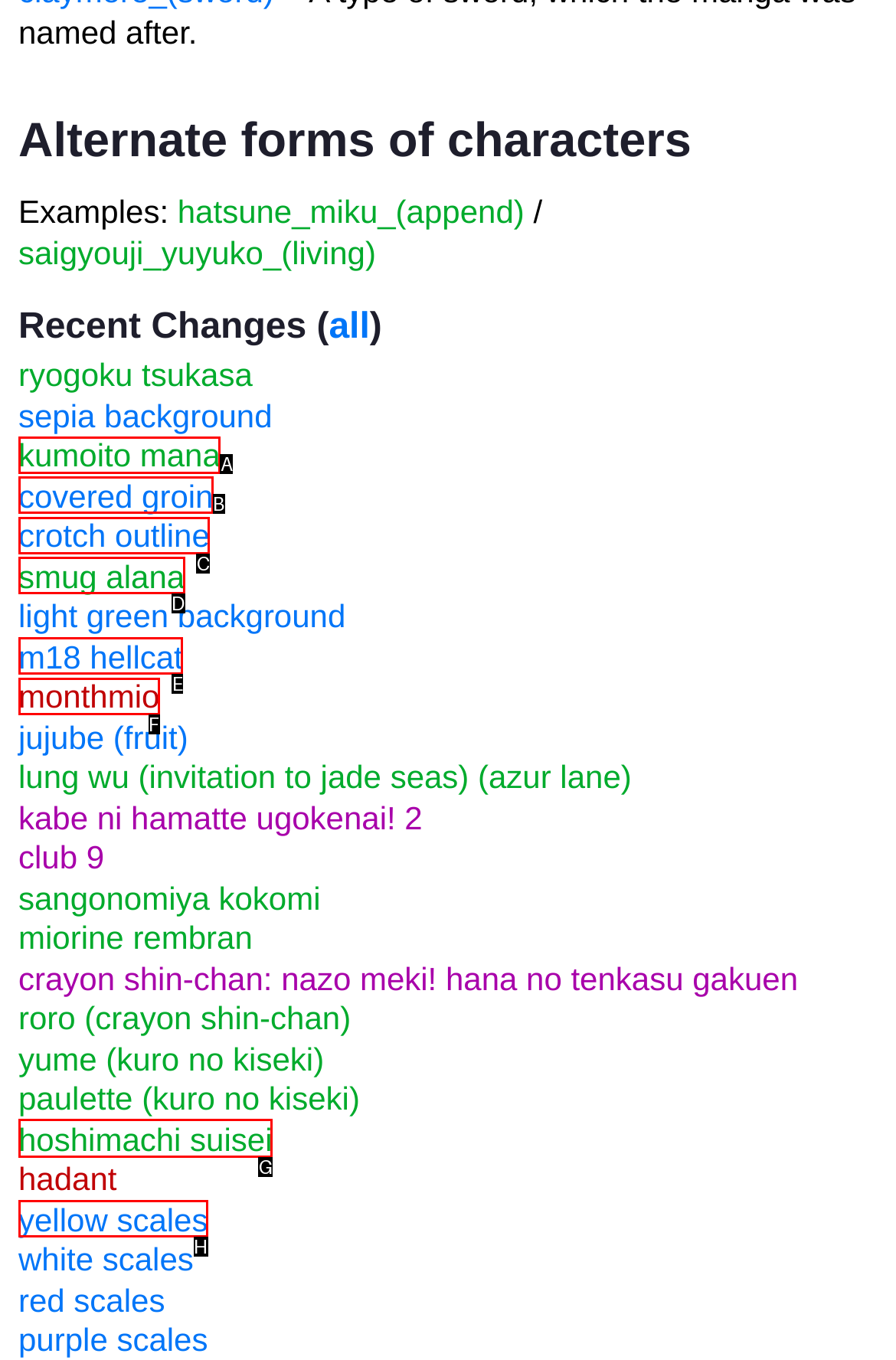Identify the letter of the UI element you need to select to accomplish the task: Check out the 'hoshimachi suisei' page.
Respond with the option's letter from the given choices directly.

G